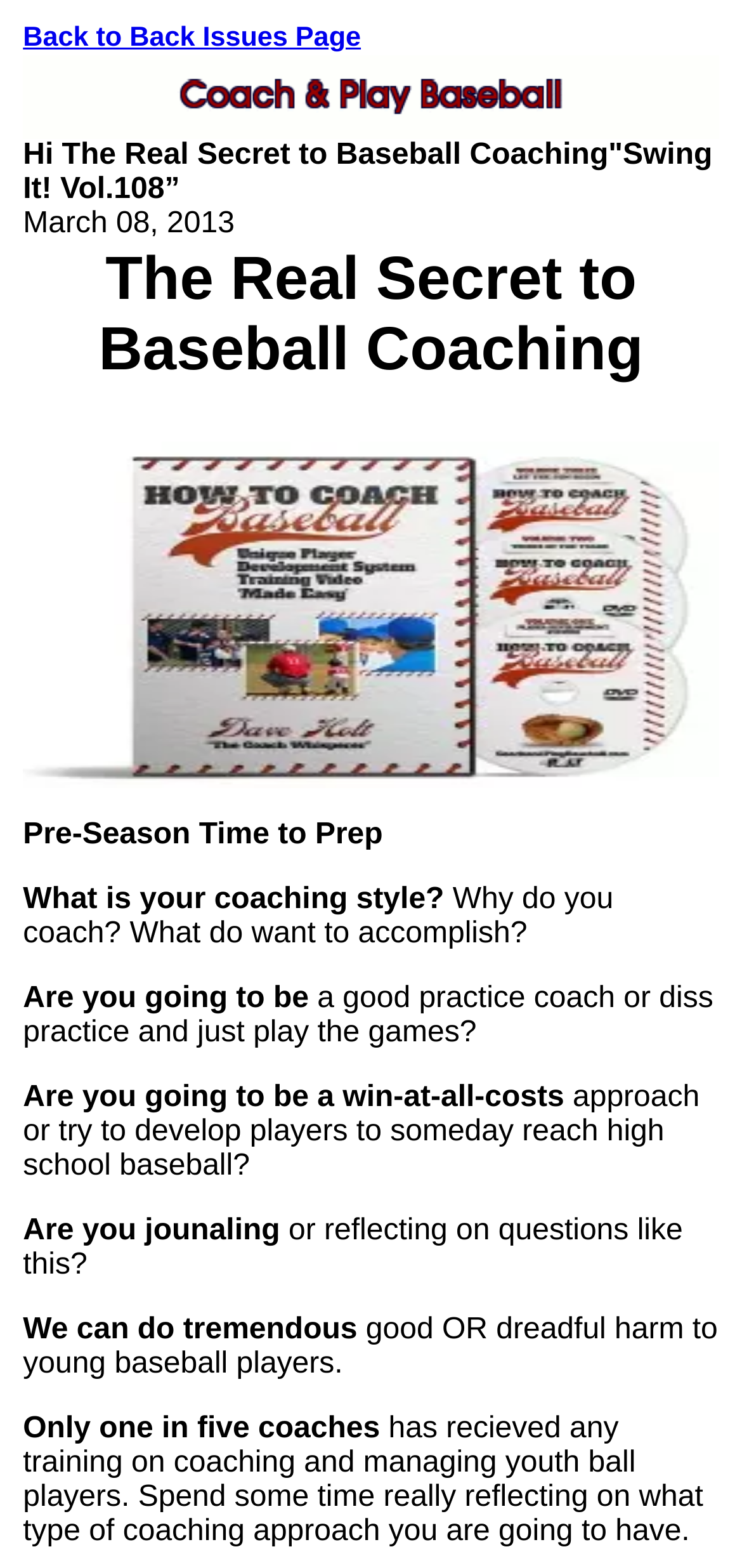What is the title of the current issue?
Look at the screenshot and give a one-word or phrase answer.

The Real Secret to Baseball Coaching